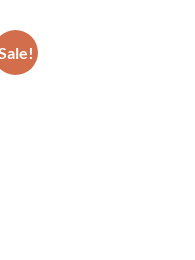What is the background color of the badge?
Give a single word or phrase as your answer by examining the image.

White